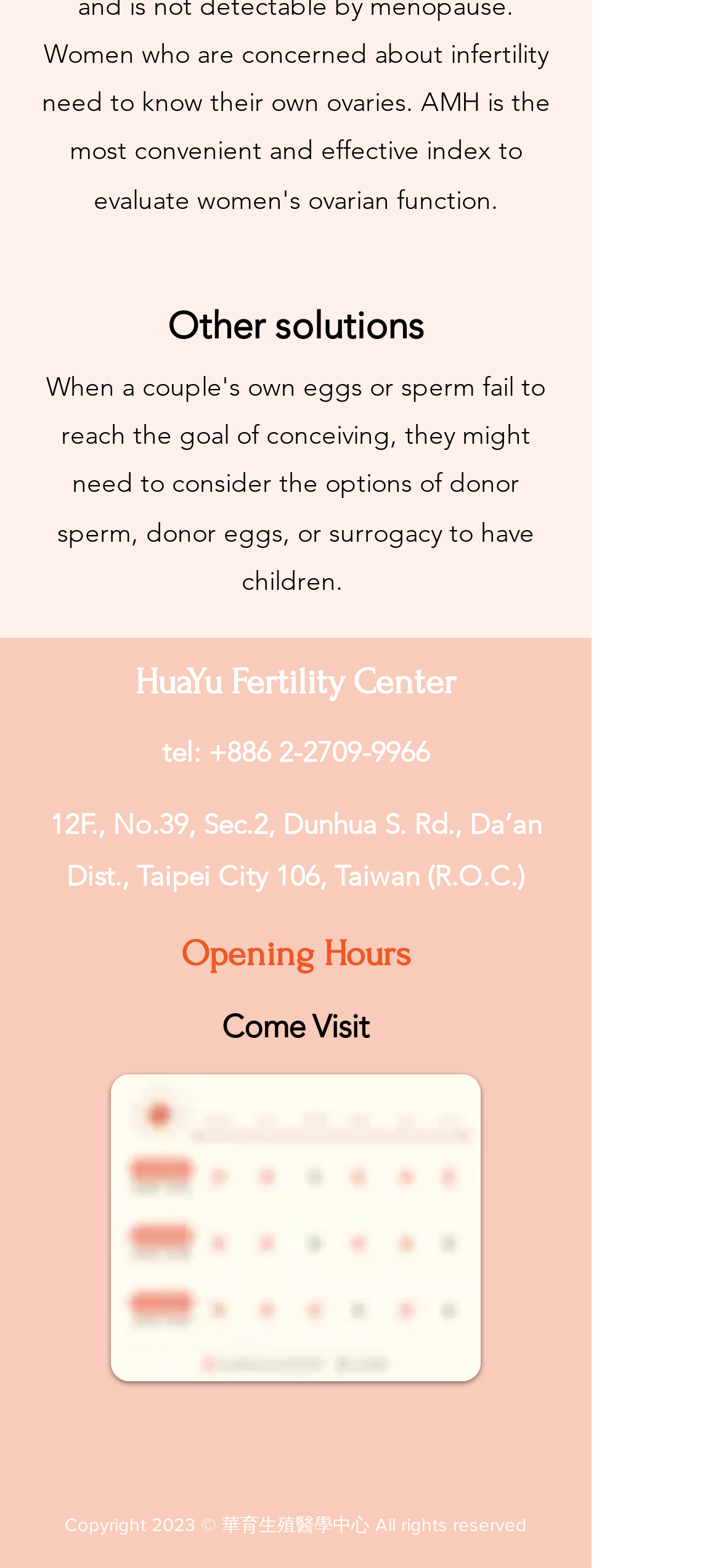Please find the bounding box for the following UI element description. Provide the coordinates in (top-left x, top-left y, bottom-right x, bottom-right y) format, with values between 0 and 1: Sisters of Saint Margaret Convent

None